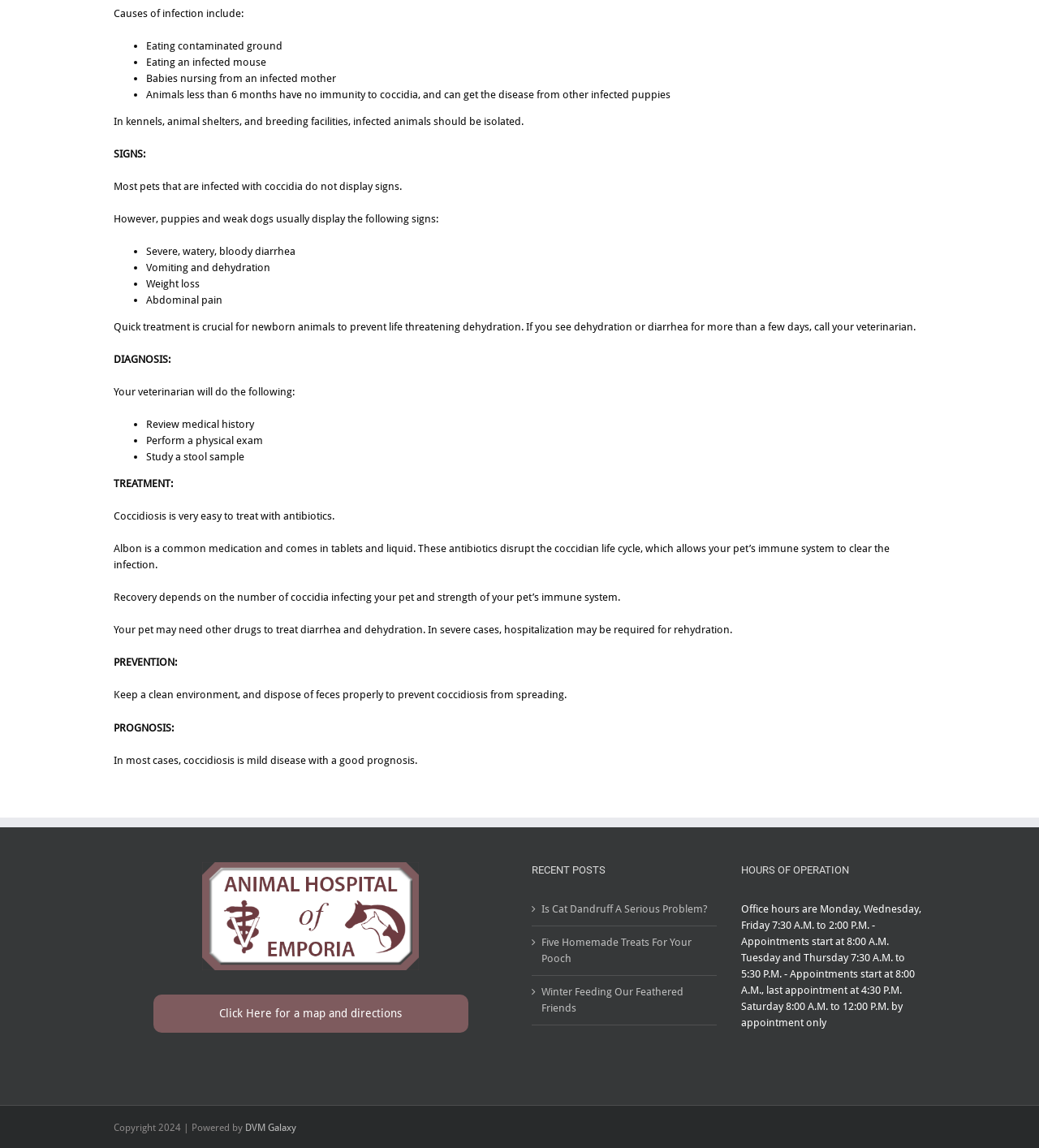Provide the bounding box coordinates, formatted as (top-left x, top-left y, bottom-right x, bottom-right y), with all values being floating point numbers between 0 and 1. Identify the bounding box of the UI element that matches the description: Winter Feeding Our Feathered Friends

[0.521, 0.857, 0.682, 0.885]